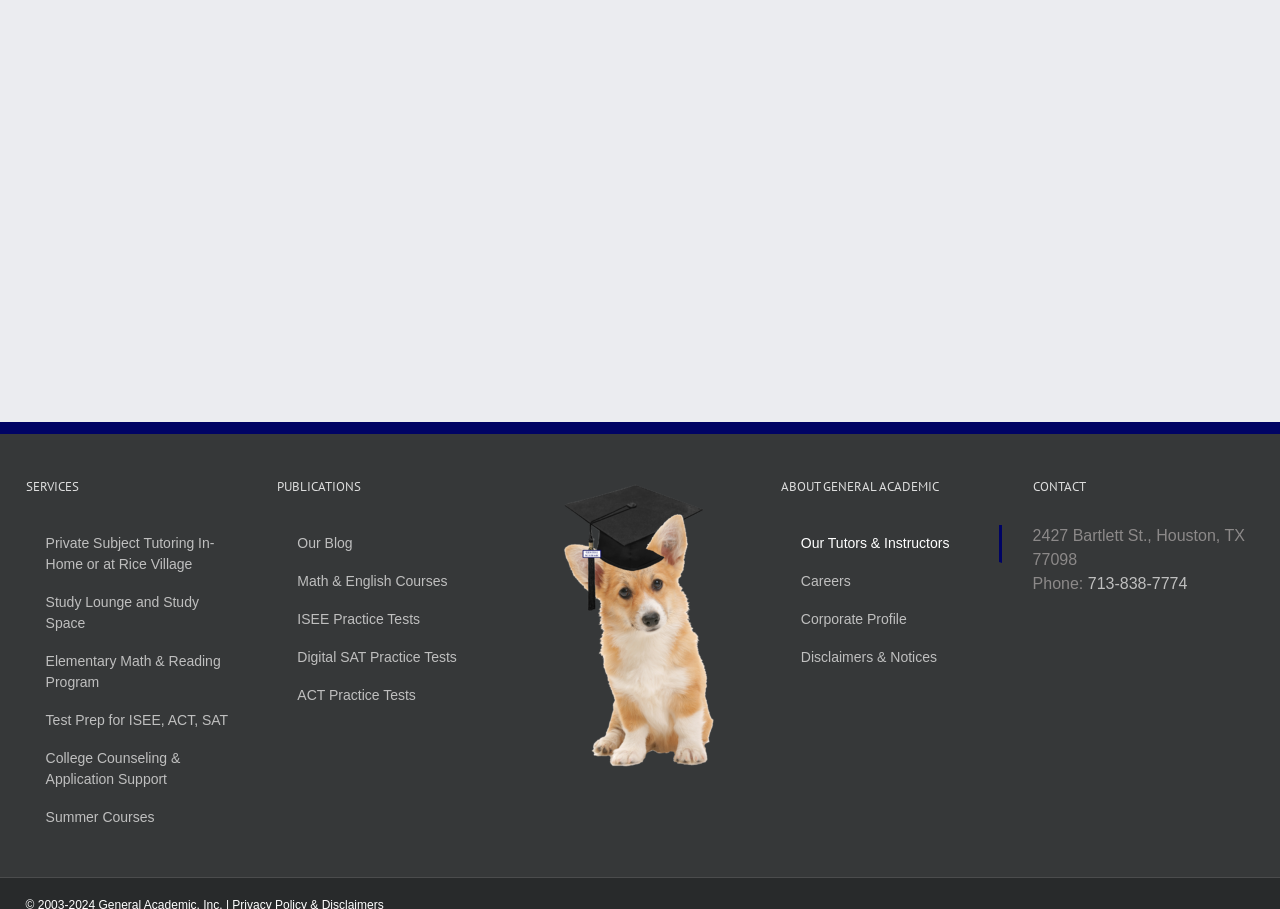Please answer the following question using a single word or phrase: 
What is the address of General Academic?

2427 Bartlett St., Houston, TX 77098